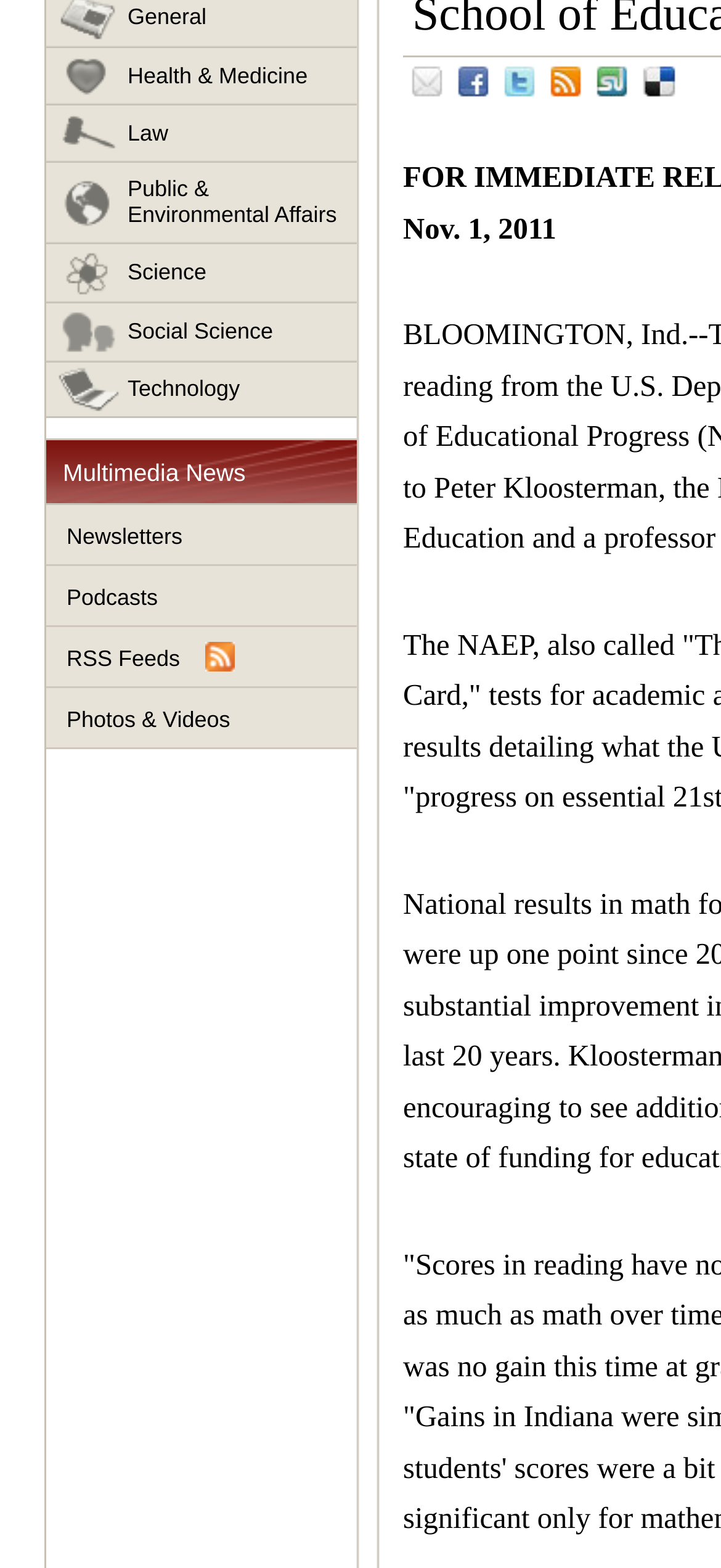Extract the bounding box for the UI element that matches this description: "Photos & Videos".

[0.064, 0.439, 0.495, 0.478]